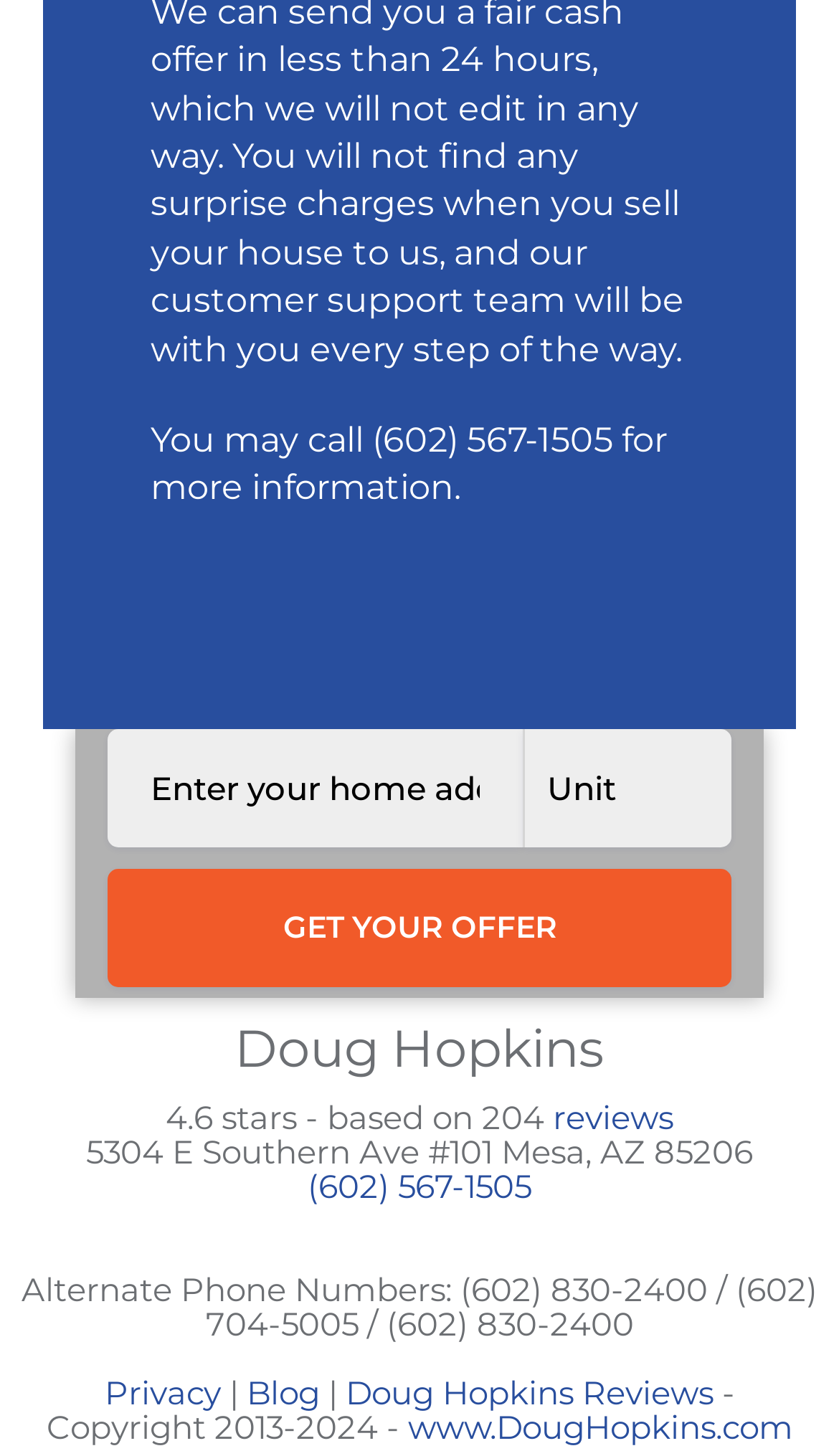Specify the bounding box coordinates (top-left x, top-left y, bottom-right x, bottom-right y) of the UI element in the screenshot that matches this description: Blog

[0.294, 0.942, 0.381, 0.97]